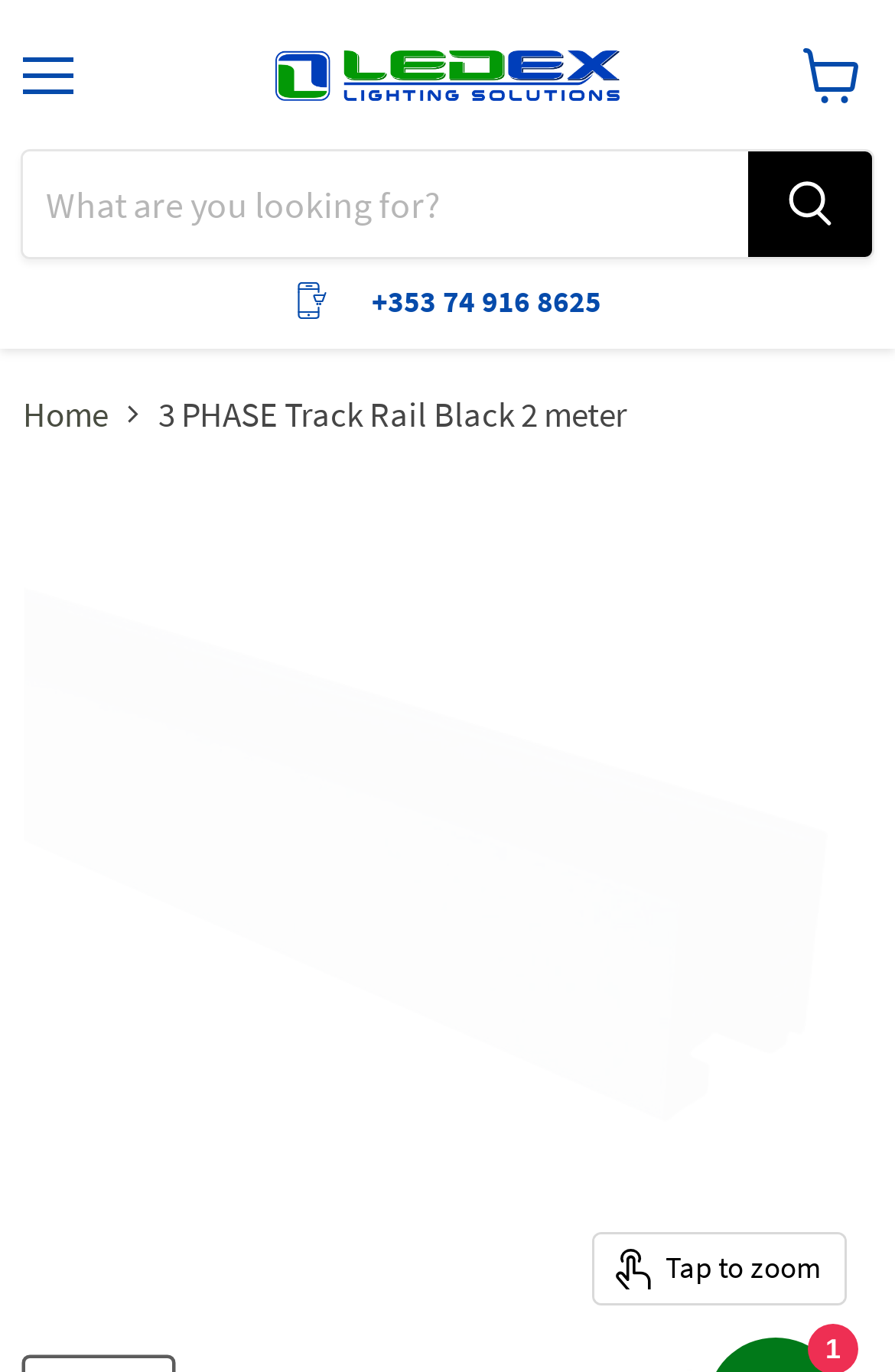Can you find and provide the title of the webpage?

3 PHASE Track Rail Black 2 meter